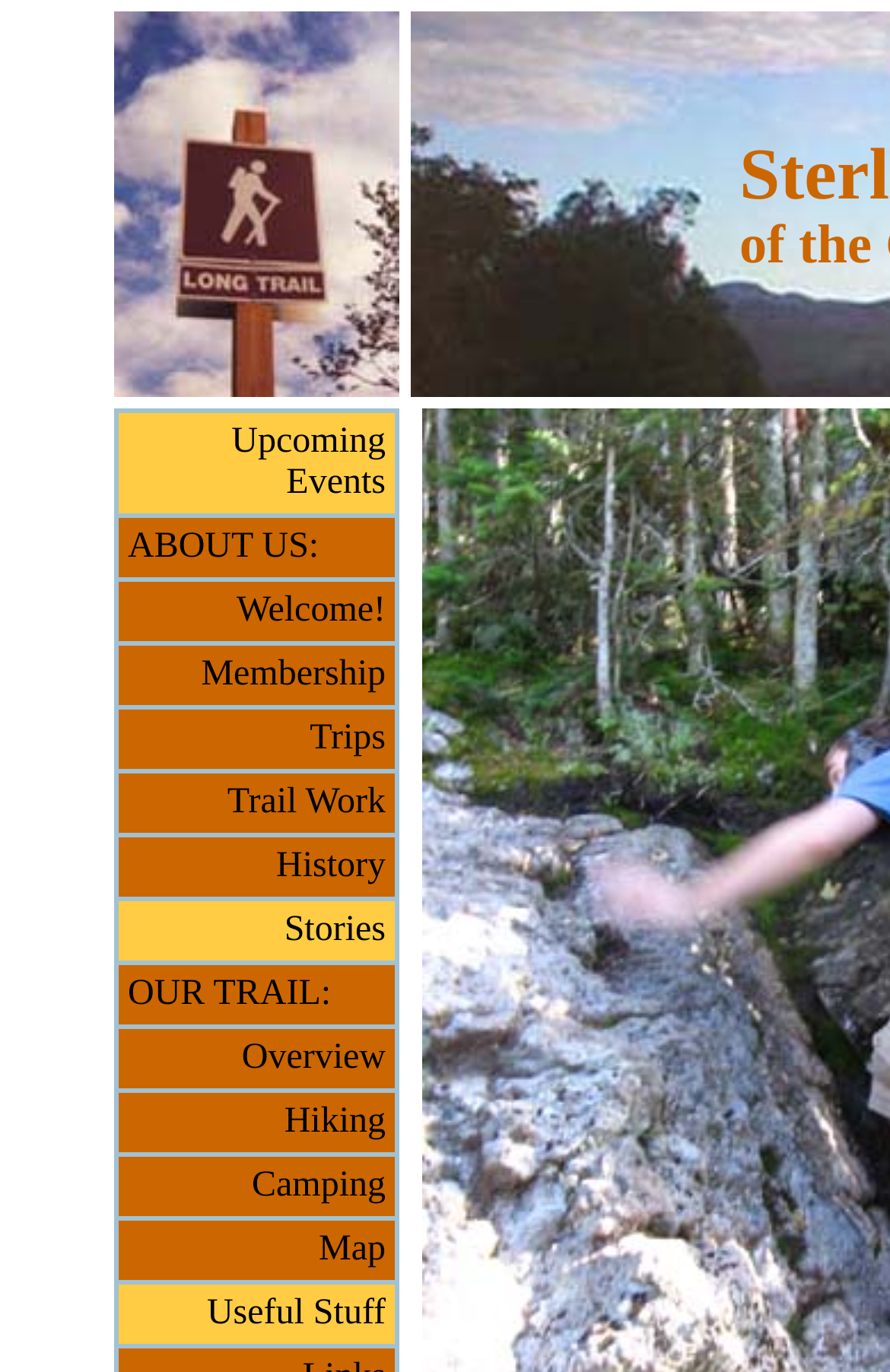Using the provided element description: "Trail Work", determine the bounding box coordinates of the corresponding UI element in the screenshot.

[0.255, 0.57, 0.433, 0.599]